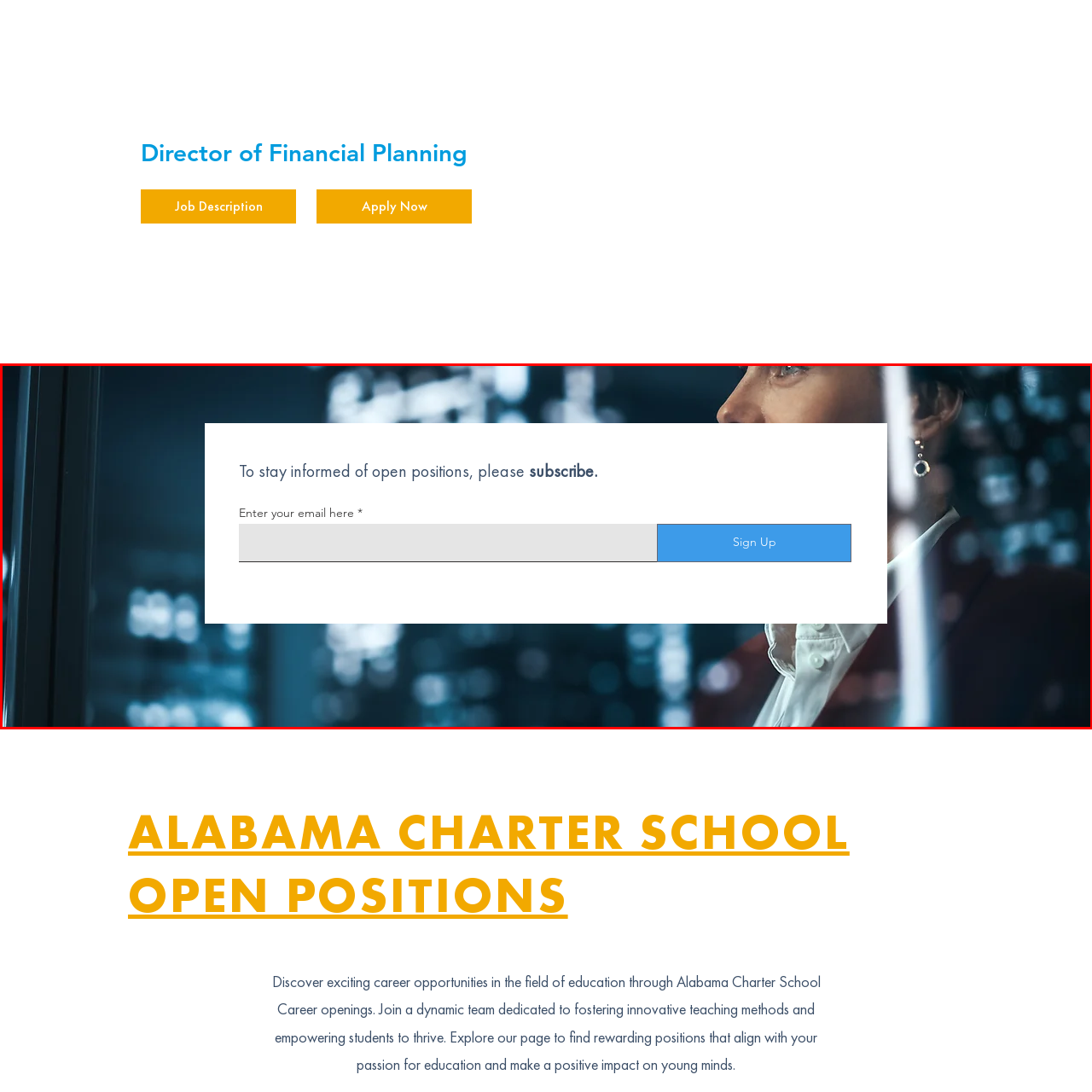Thoroughly describe the scene captured inside the red-bordered section of the image.

The image features a close-up of a professional individual gazing thoughtfully at a city skyline, suggesting contemplation and ambition. The background is blurred, hinting at a bustling urban environment, possibly at night, with lights reflecting off glass structures. In the foreground, an invitation to subscribe is prominently displayed, encouraging viewers to enter their email to stay informed about open positions. This call to action includes a clearly labeled input field and a blue "Sign Up" button, indicating an opportunity to engage further with career prospects. The overall composition evokes a sense of professionalism and opportunity, bridging the individual's aspirations with the career openings being highlighted.